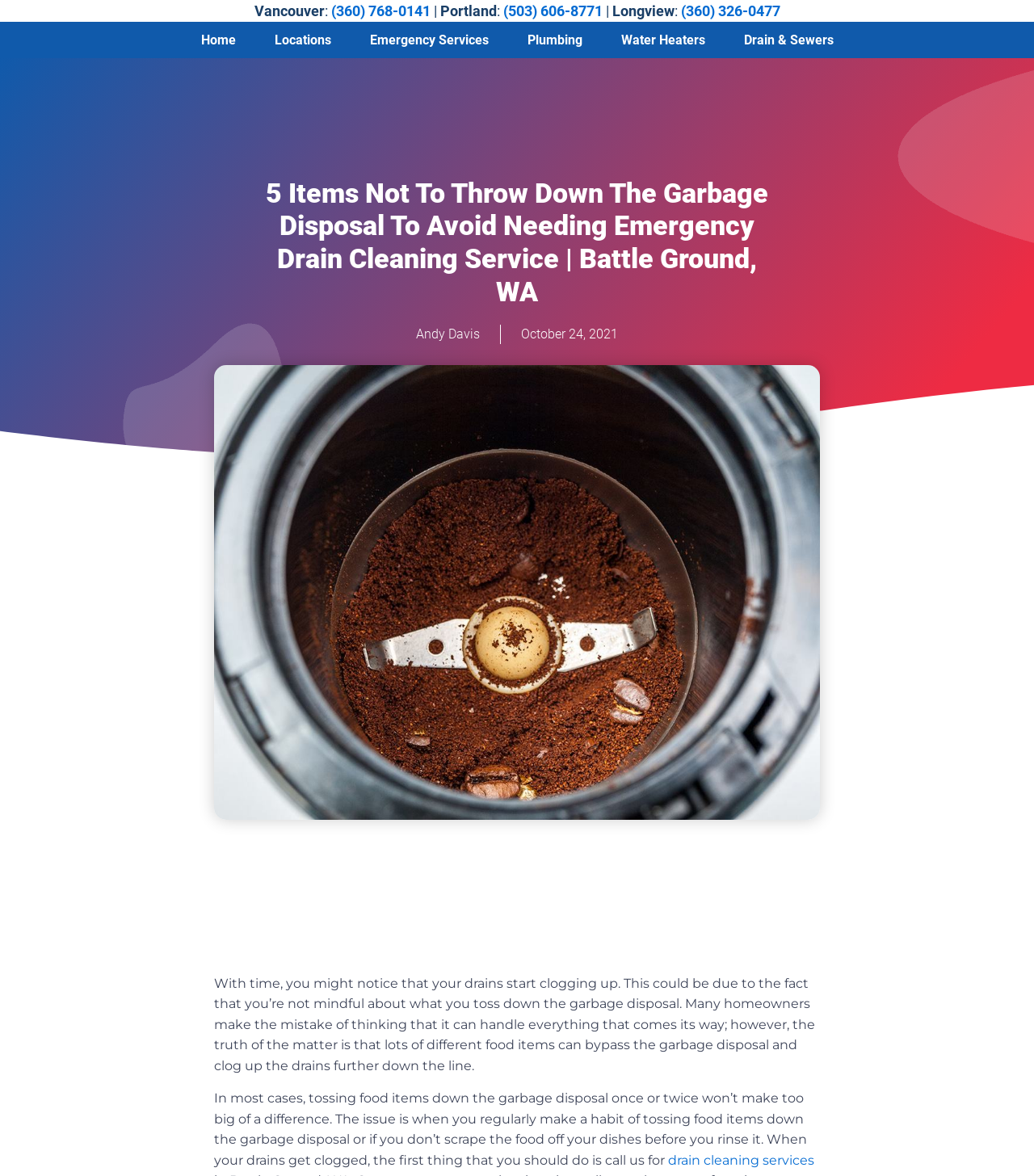Could you highlight the region that needs to be clicked to execute the instruction: "Call the phone number for Longview"?

[0.658, 0.002, 0.754, 0.016]